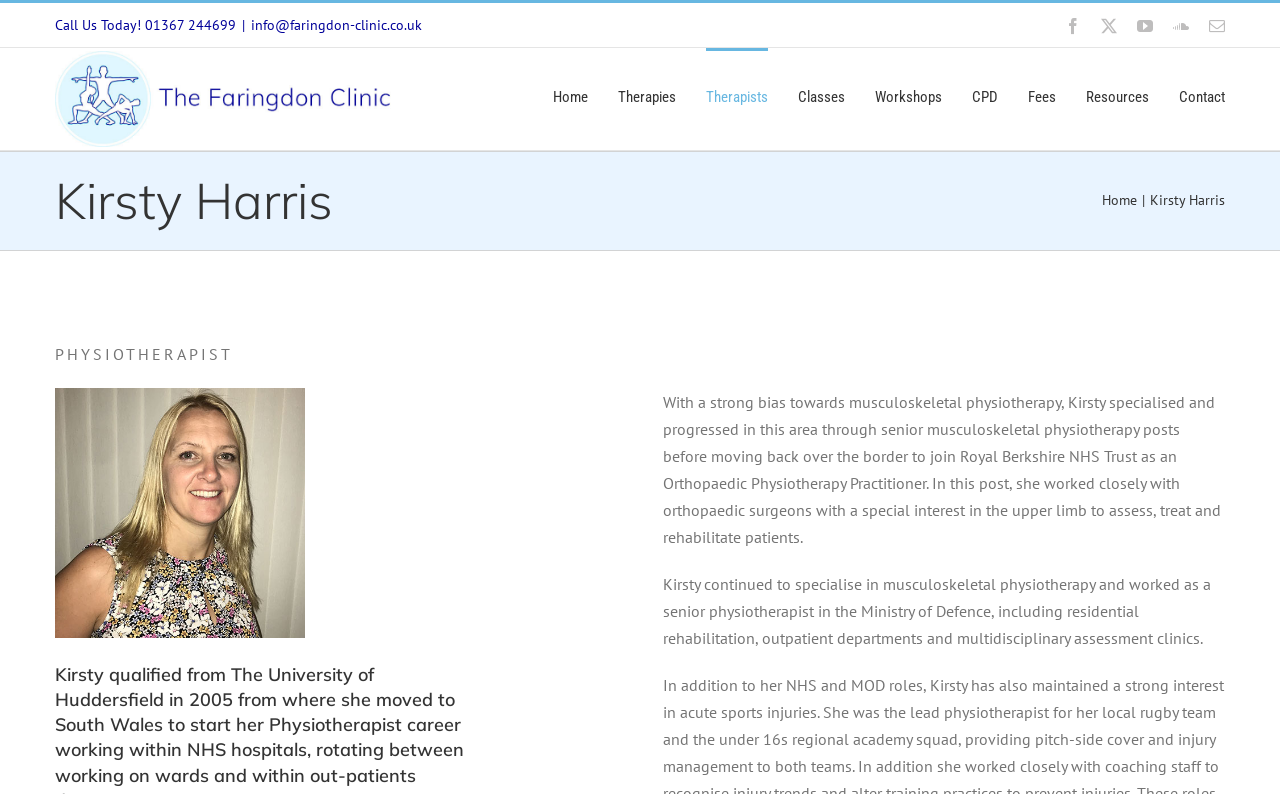What is Kirsty Harris's profession?
From the image, provide a succinct answer in one word or a short phrase.

Physiotherapist